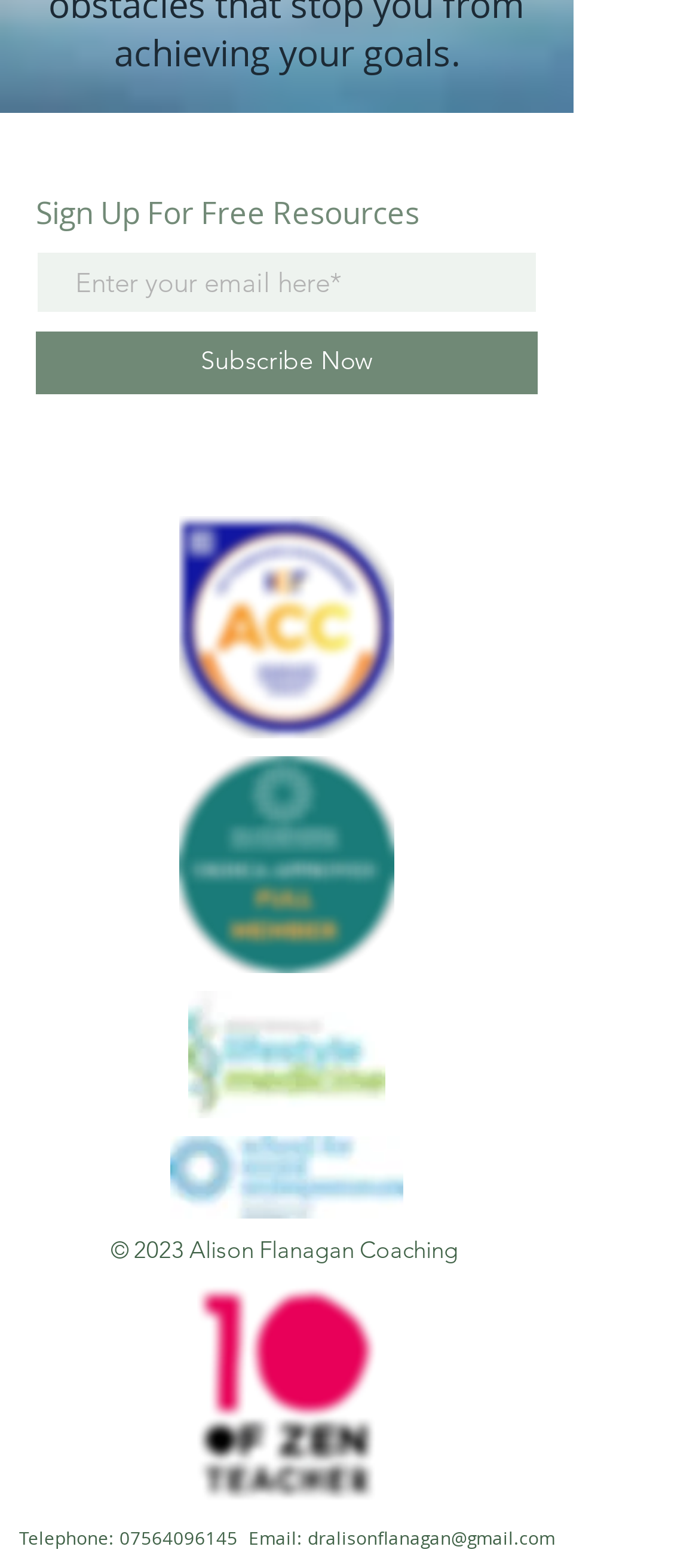Please provide a one-word or short phrase answer to the question:
Who is the owner of the webpage?

Alison Flanagan